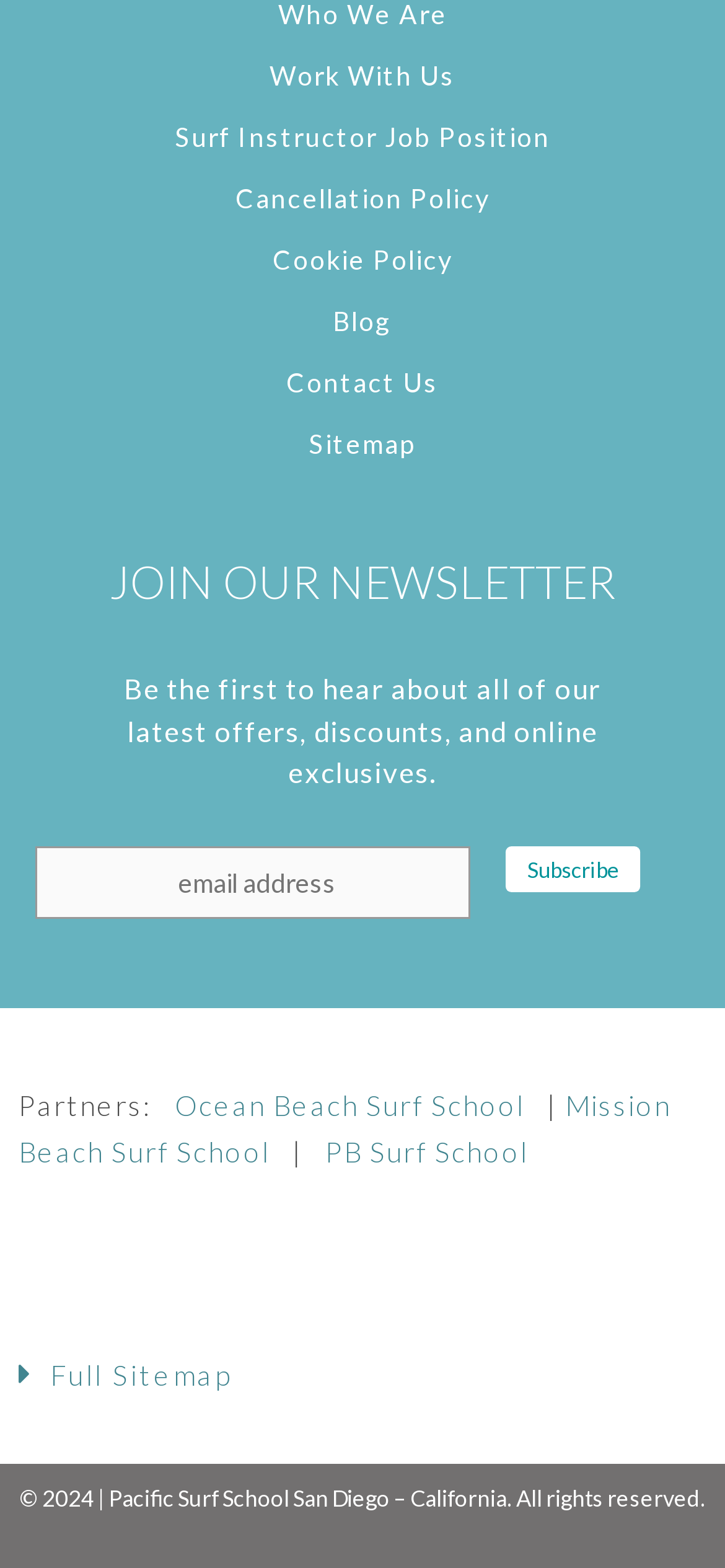Determine the bounding box coordinates for the area you should click to complete the following instruction: "Subscribe to the newsletter".

[0.048, 0.539, 0.648, 0.586]